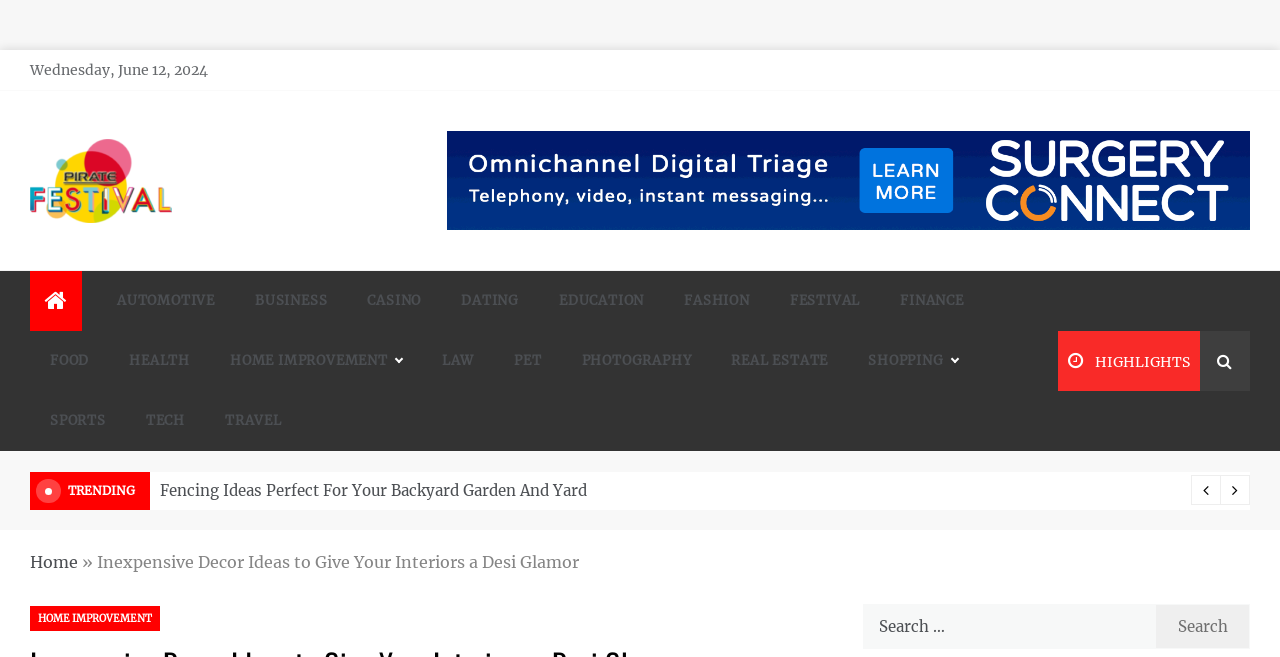Give a one-word or one-phrase response to the question: 
What categories are available on the webpage?

Multiple categories